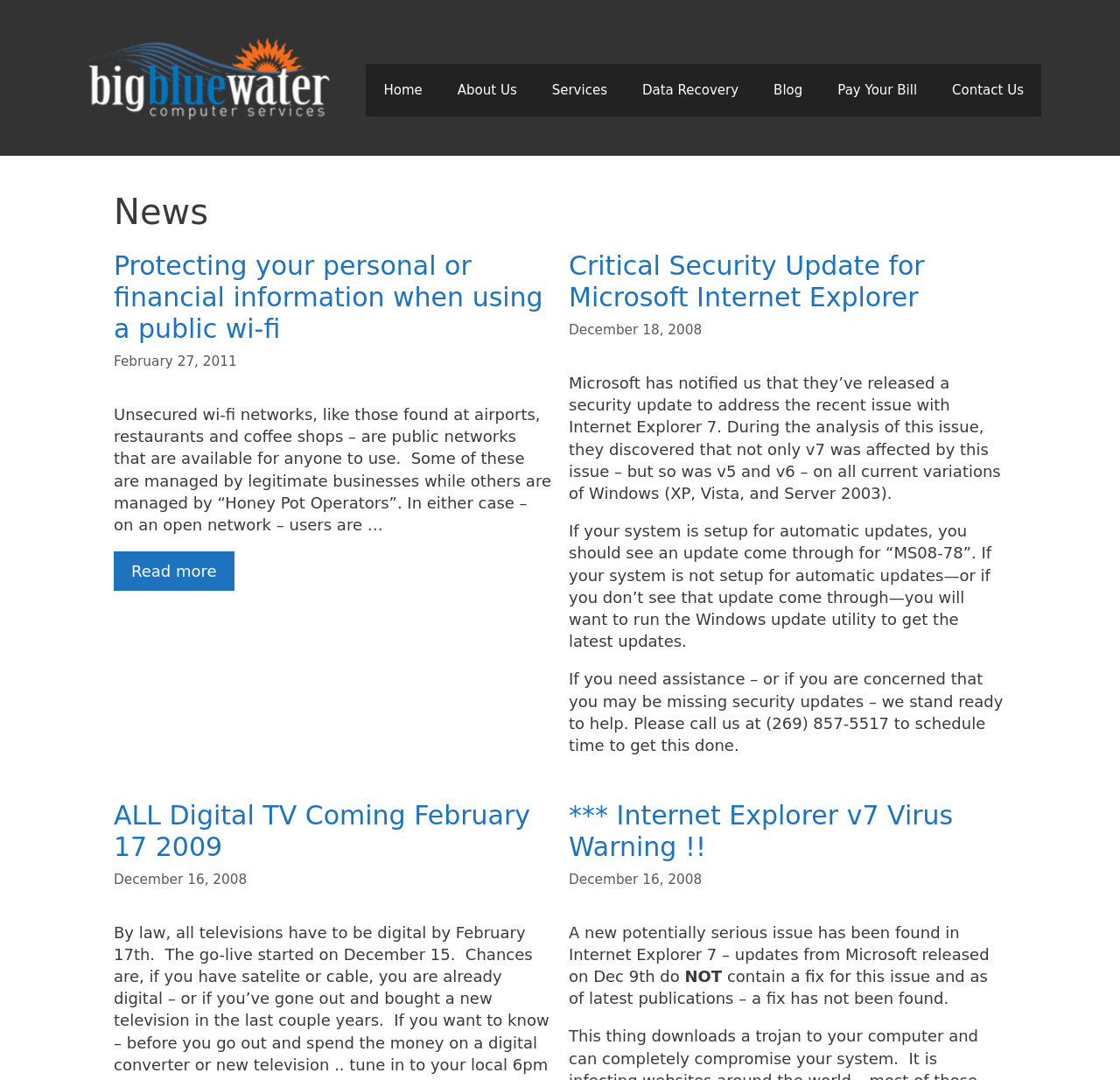Locate the coordinates of the bounding box for the clickable region that fulfills this instruction: "View the 'Critical Security Update for Microsoft Internet Explorer' article".

[0.508, 0.232, 0.898, 0.291]